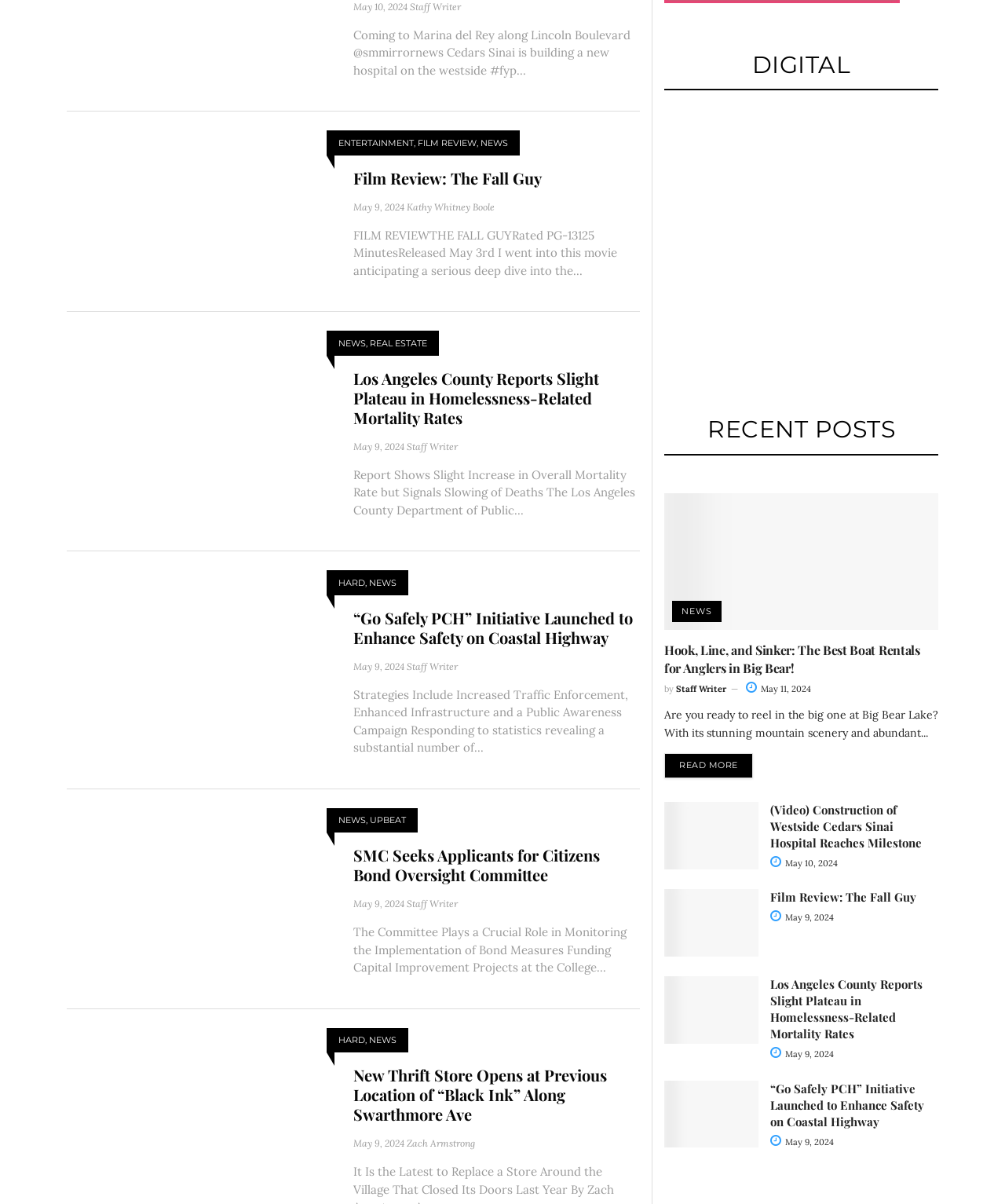Identify the bounding box coordinates for the region of the element that should be clicked to carry out the instruction: "Add to cart". The bounding box coordinates should be four float numbers between 0 and 1, i.e., [left, top, right, bottom].

None